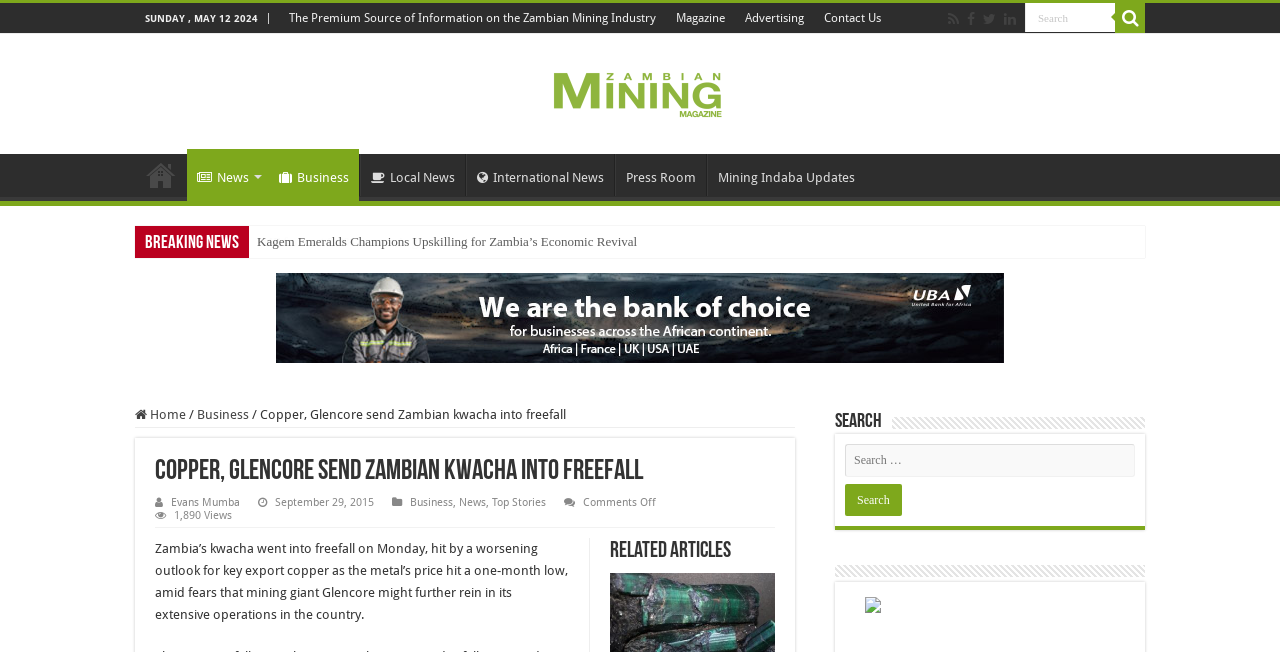Answer the following in one word or a short phrase: 
What is the category of the news article?

Business